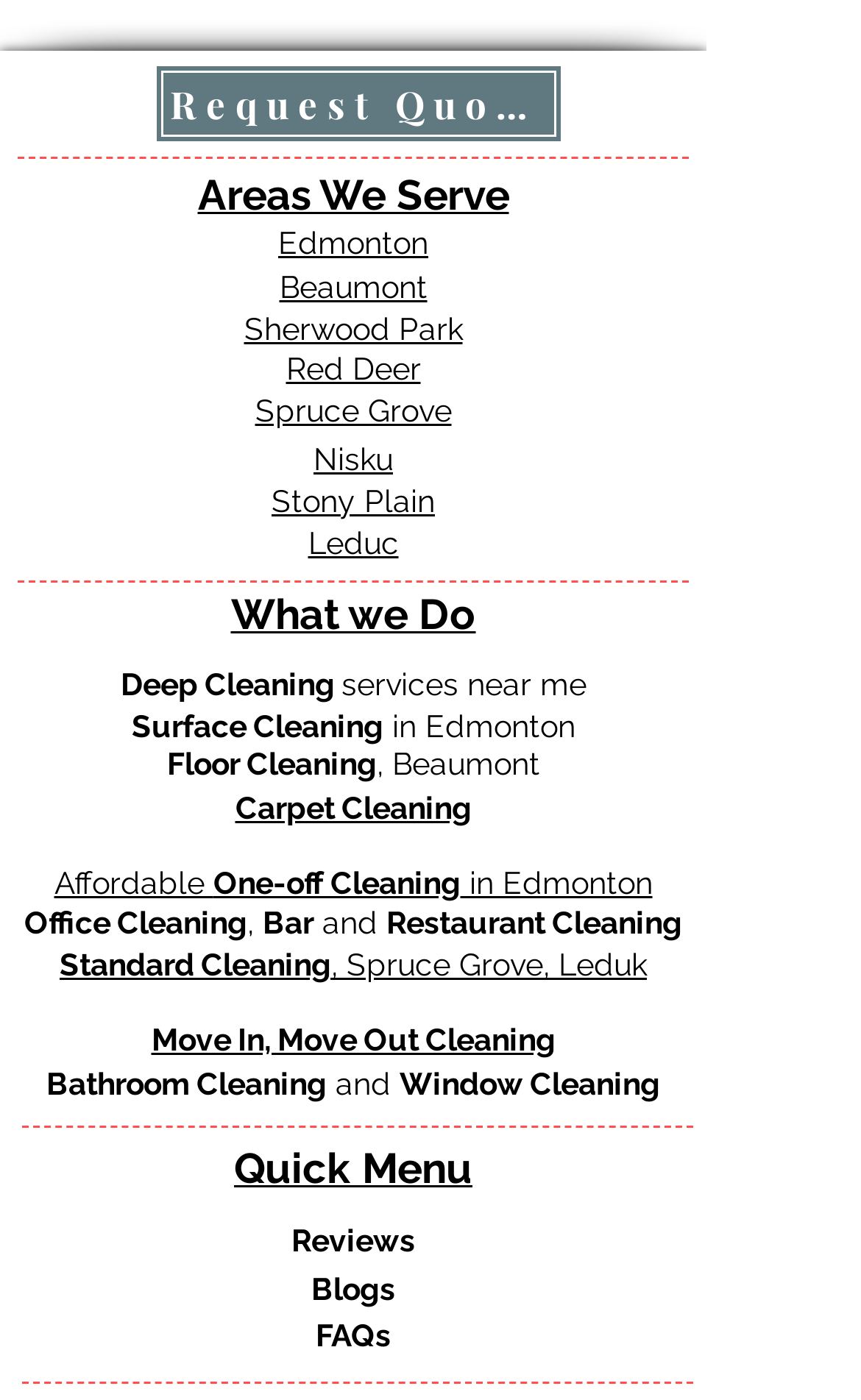Please specify the bounding box coordinates for the clickable region that will help you carry out the instruction: "View areas we serve in Edmonton".

[0.323, 0.161, 0.497, 0.187]